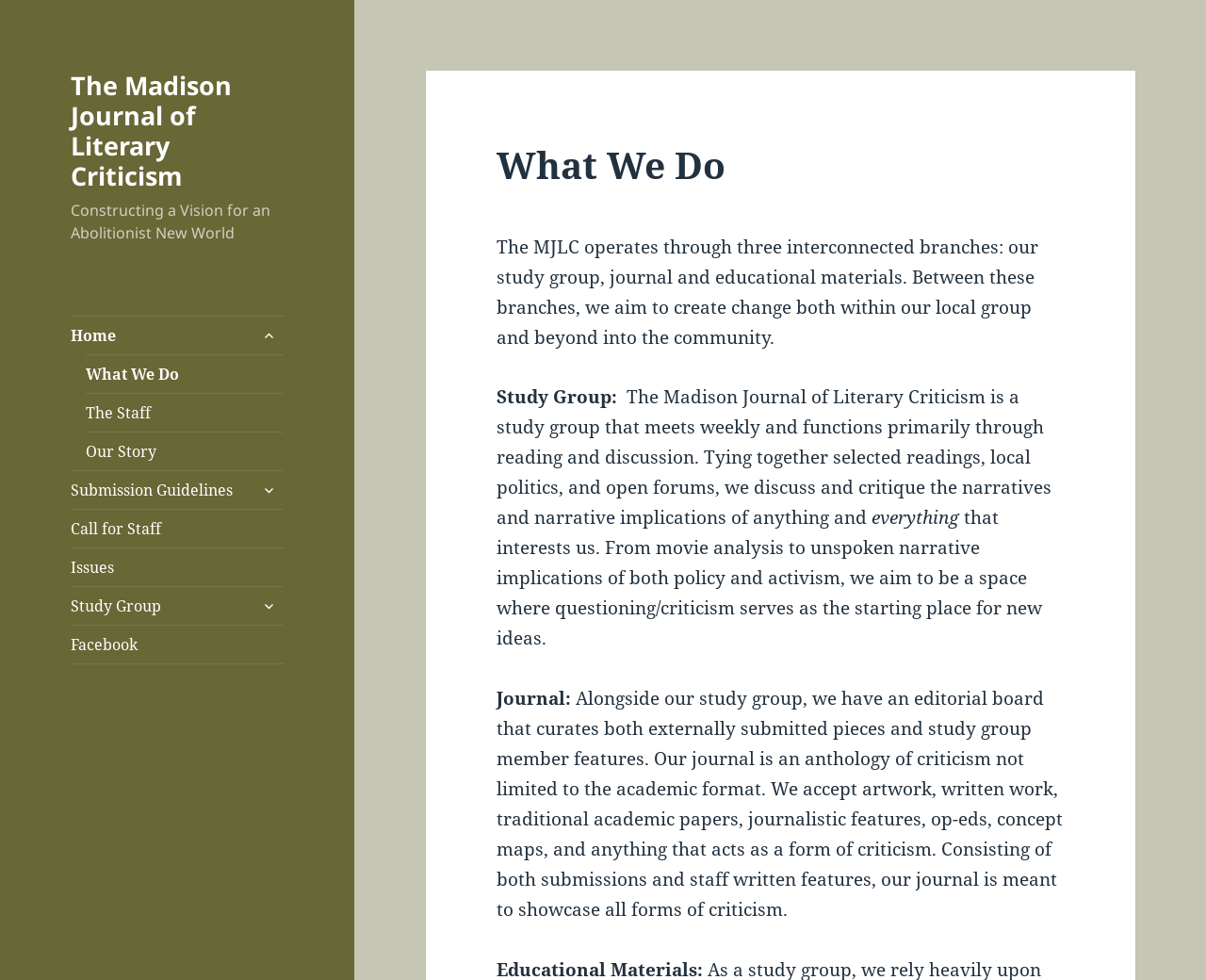Provide a thorough description of this webpage.

The webpage is about The Madison Journal of Literary Criticism, specifically the "What We Do" section. At the top, there is a link to the journal's homepage and a title "Constructing a Vision for an Abolitionist New World". Below this, there is a navigation menu with links to various sections, including "Home", "What We Do", "The Staff", "Our Story", "Submission Guidelines", "Call for Staff", "Issues", "Study Group", and social media links.

The main content of the page is divided into three sections: Study Group, Journal, and Educational Materials. The Study Group section describes the journal's study group, which meets weekly to discuss and critique various topics. The Journal section explains that the journal is an anthology of criticism that accepts various forms of submissions, including artwork, written work, and academic papers. 

There are no images on the page. The text is organized in a clear and readable format, with headings and paragraphs that provide a detailed description of the journal's activities and goals.